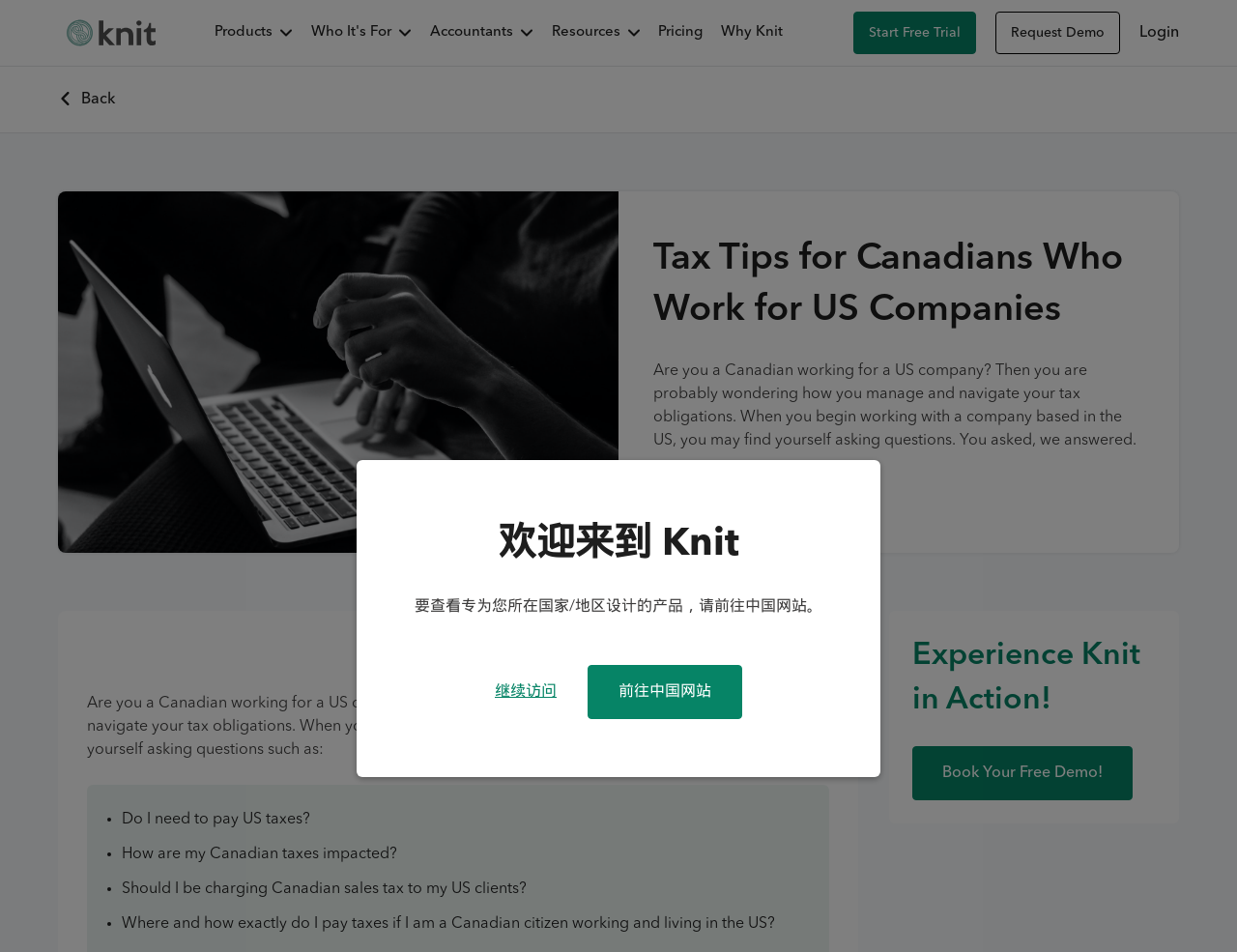Please locate the clickable area by providing the bounding box coordinates to follow this instruction: "Learn about Finances and Taxes".

[0.528, 0.512, 0.638, 0.536]